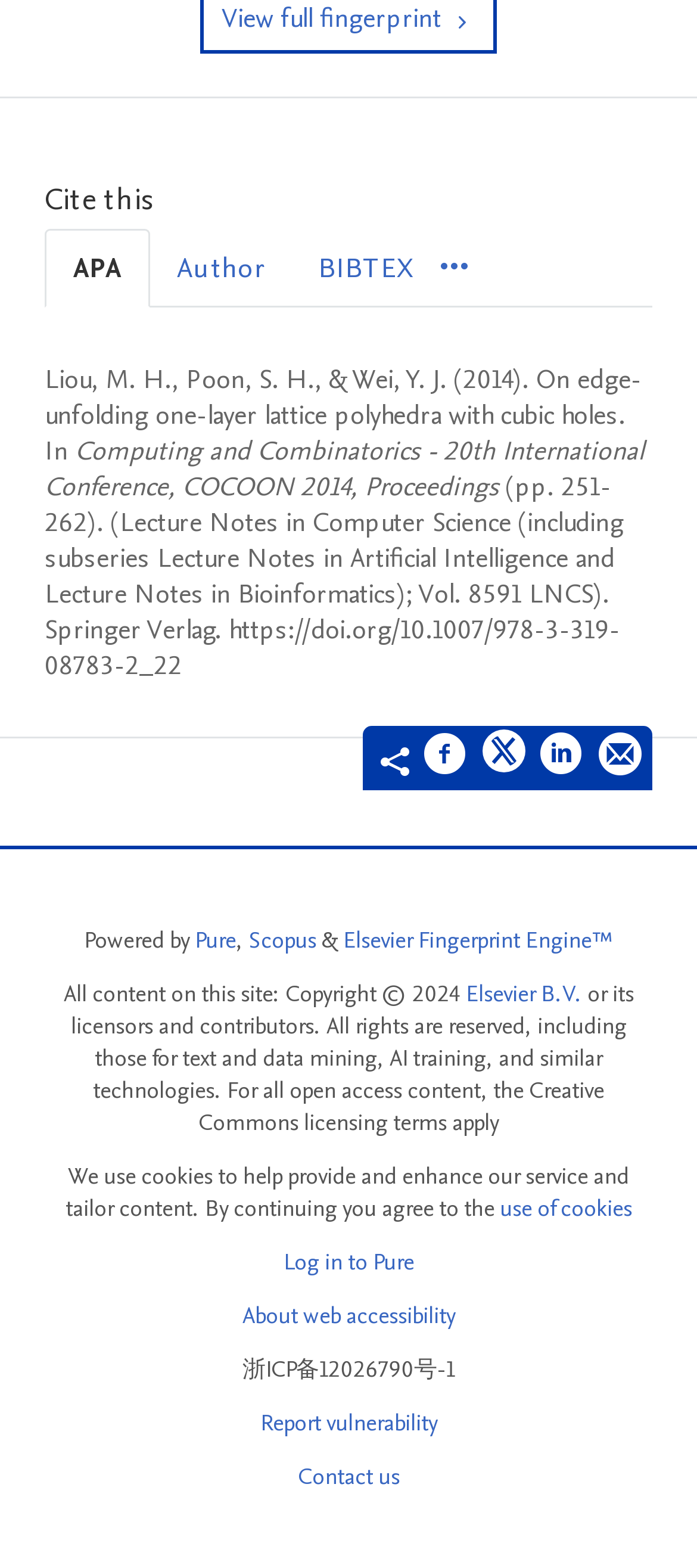Answer the following query with a single word or phrase:
How many share options are available?

4